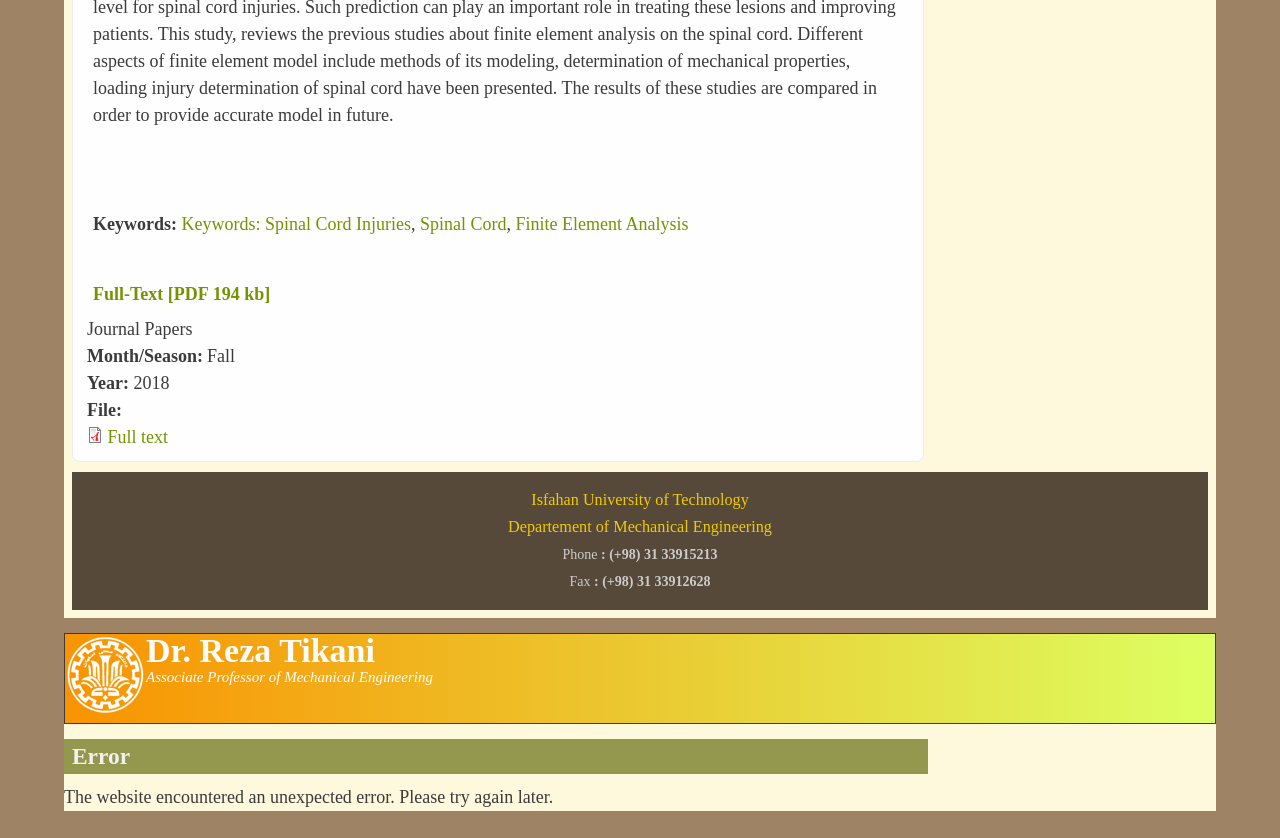Provide the bounding box coordinates of the HTML element this sentence describes: "title="Home"".

[0.051, 0.834, 0.114, 0.858]